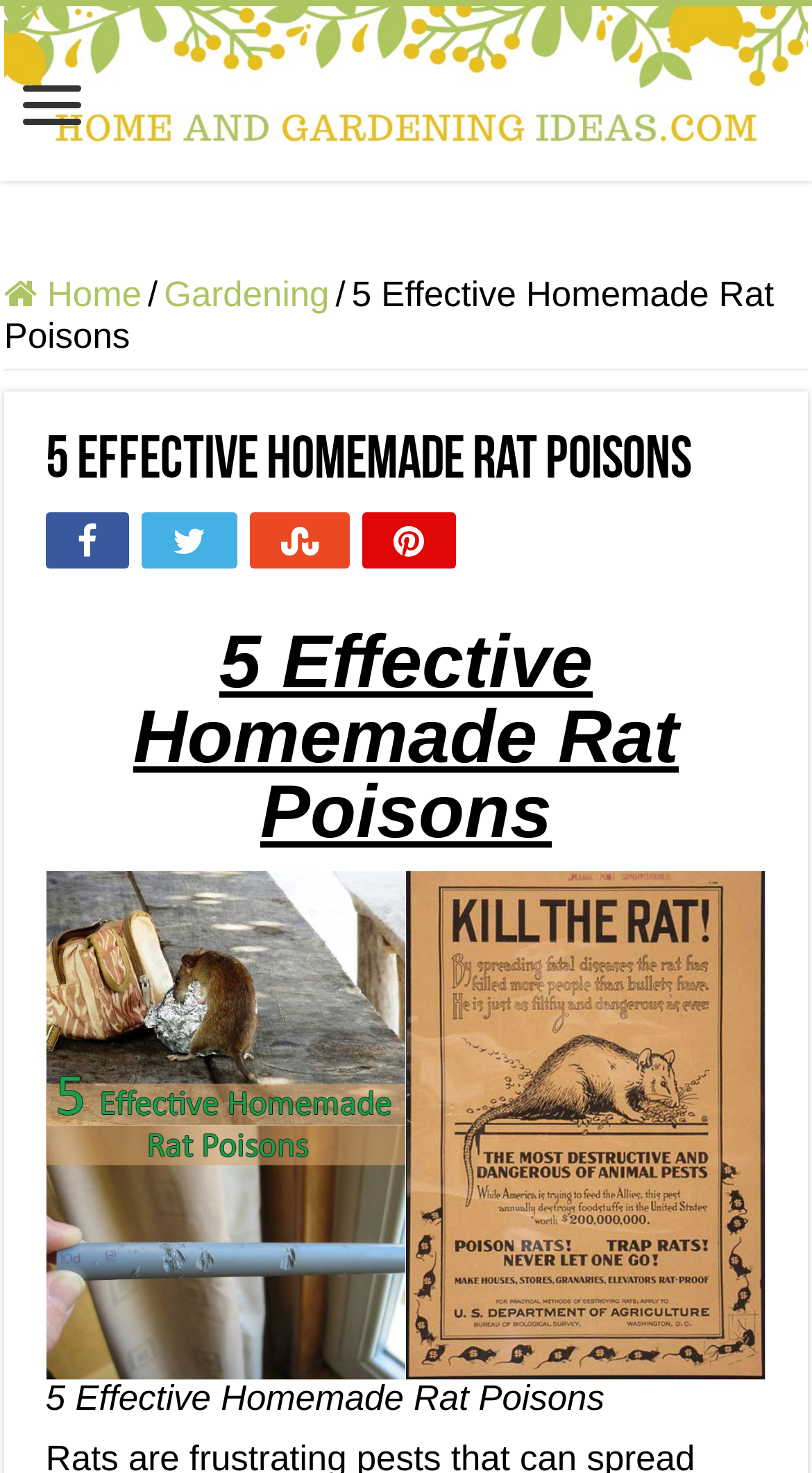Please examine the image and provide a detailed answer to the question: How many social media sharing links are available?

I counted the number of social media sharing links by looking at the links with icons, which are '', '', '', and ''. These links are likely to be social media sharing links.